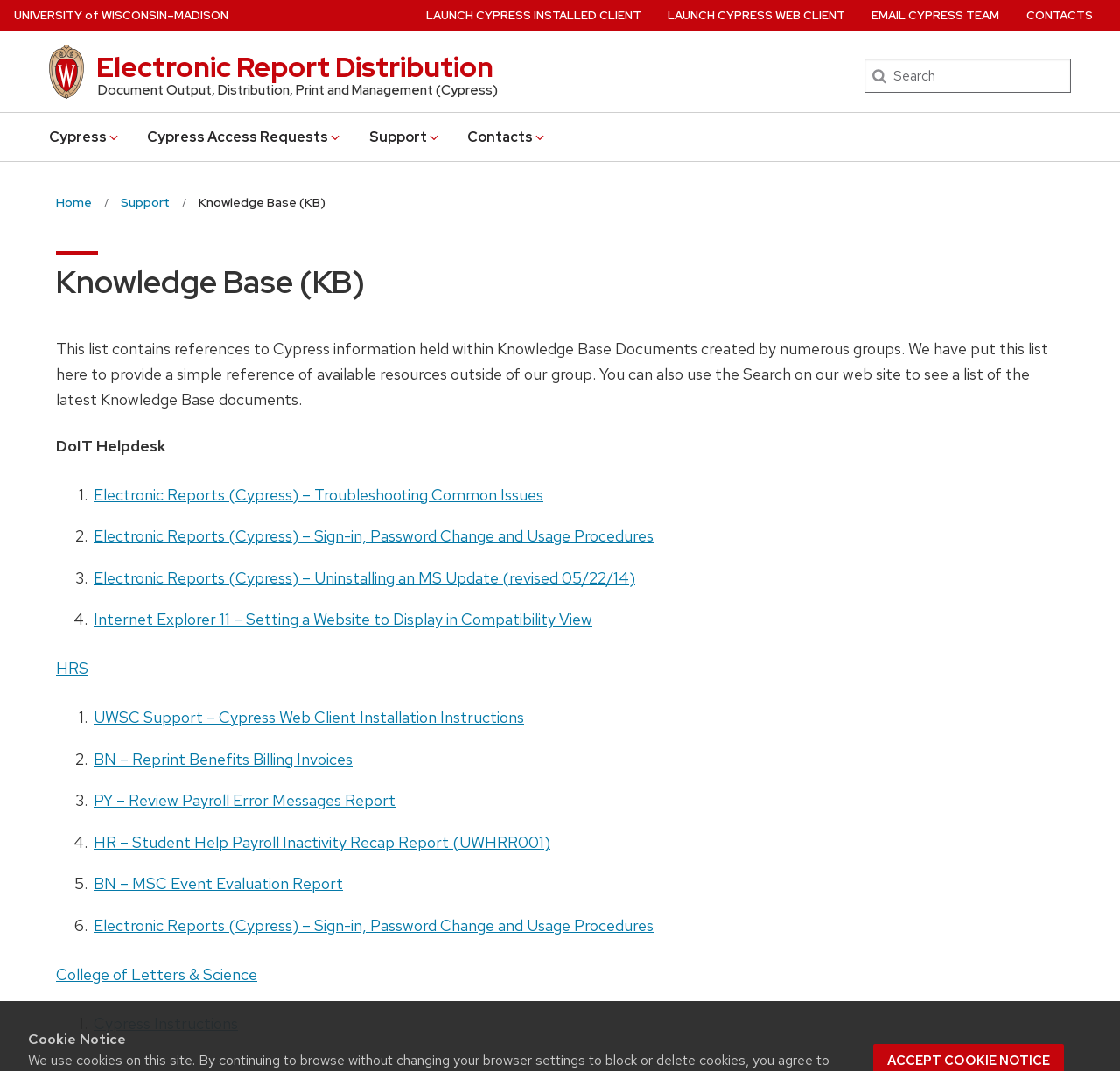Please specify the bounding box coordinates of the element that should be clicked to execute the given instruction: 'Go to Electronic Report Distribution'. Ensure the coordinates are four float numbers between 0 and 1, expressed as [left, top, right, bottom].

[0.086, 0.045, 0.44, 0.08]